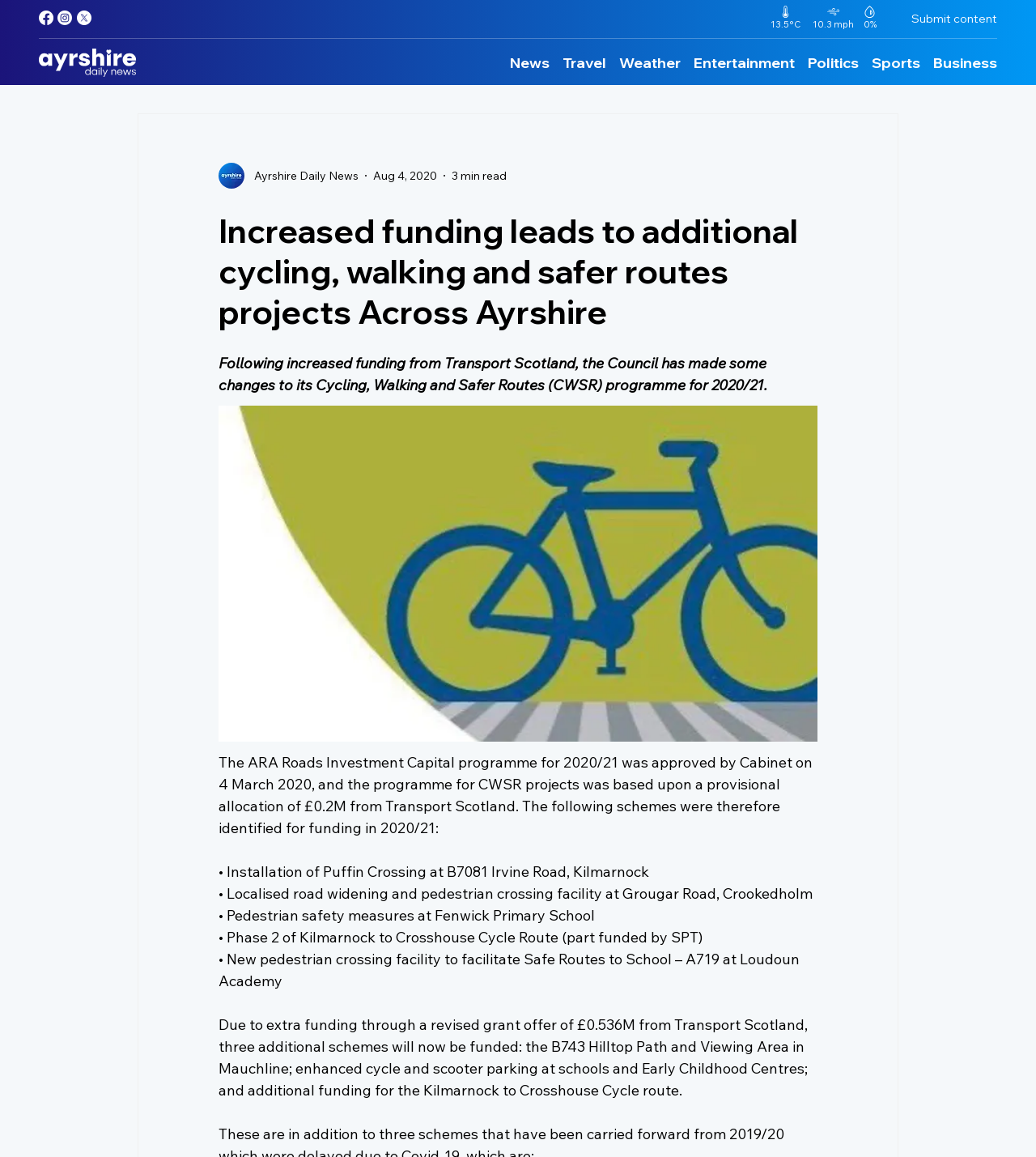What is the name of the road where a Puffin Crossing will be installed?
Based on the image, respond with a single word or phrase.

B7081 Irvine Road